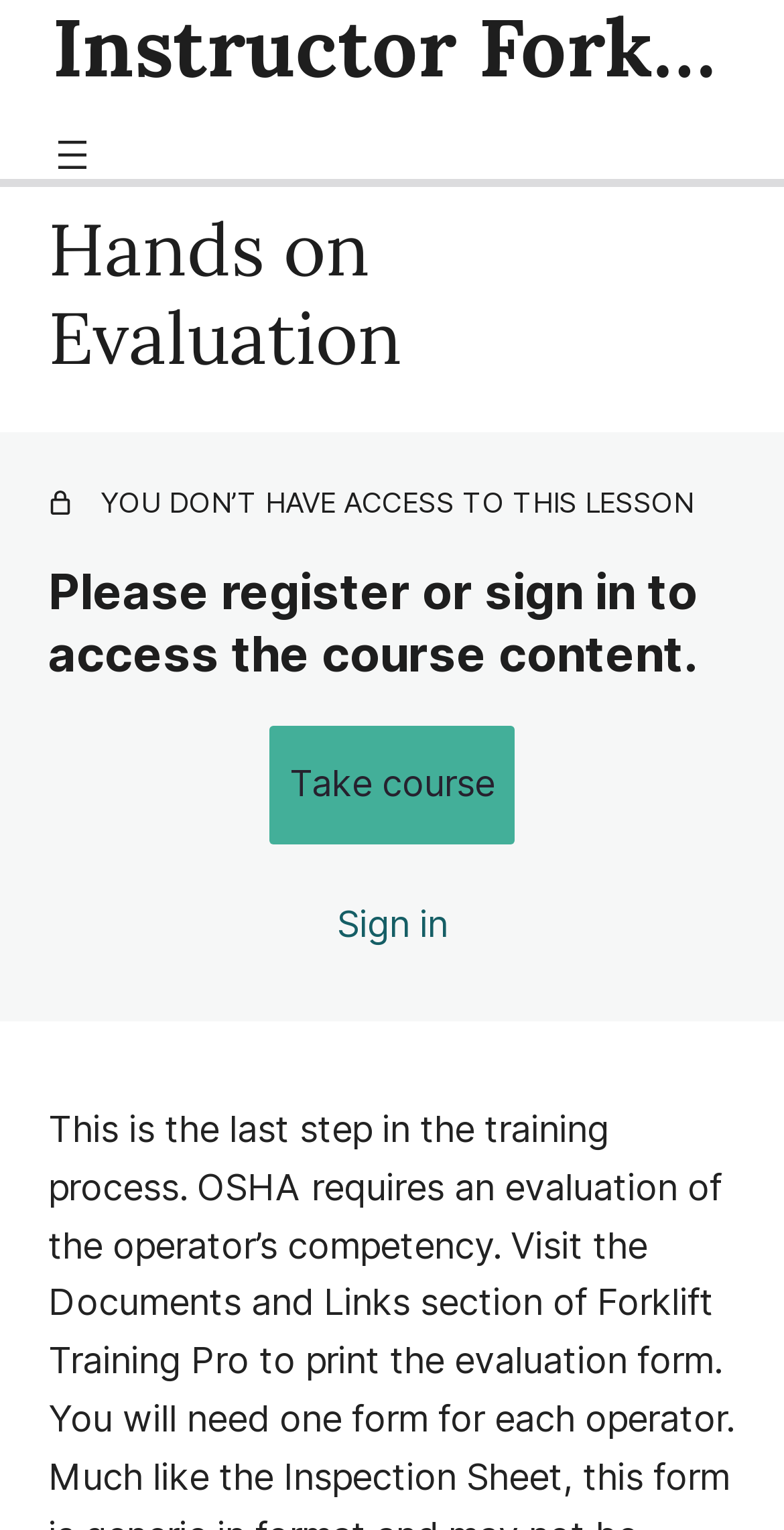Locate the bounding box coordinates of the clickable part needed for the task: "Toggle course navigation".

[0.062, 0.086, 0.123, 0.118]